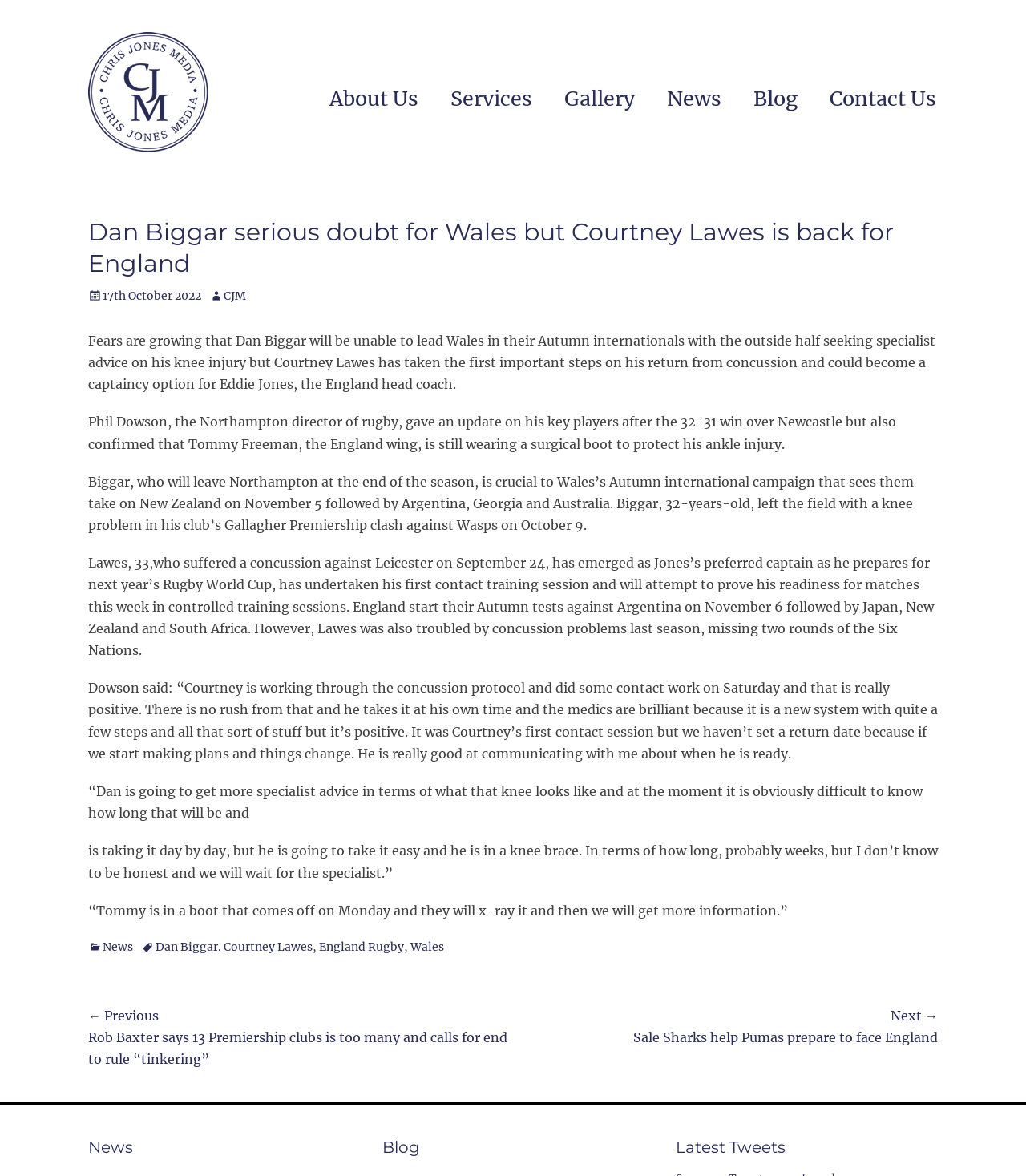What is the name of the website?
Based on the screenshot, provide your answer in one word or phrase.

Chris Jones Media